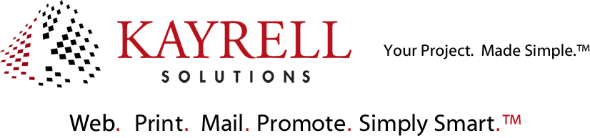Please give a succinct answer using a single word or phrase:
What is the phrase displayed beneath the logo?

Your Project. Made Simple.